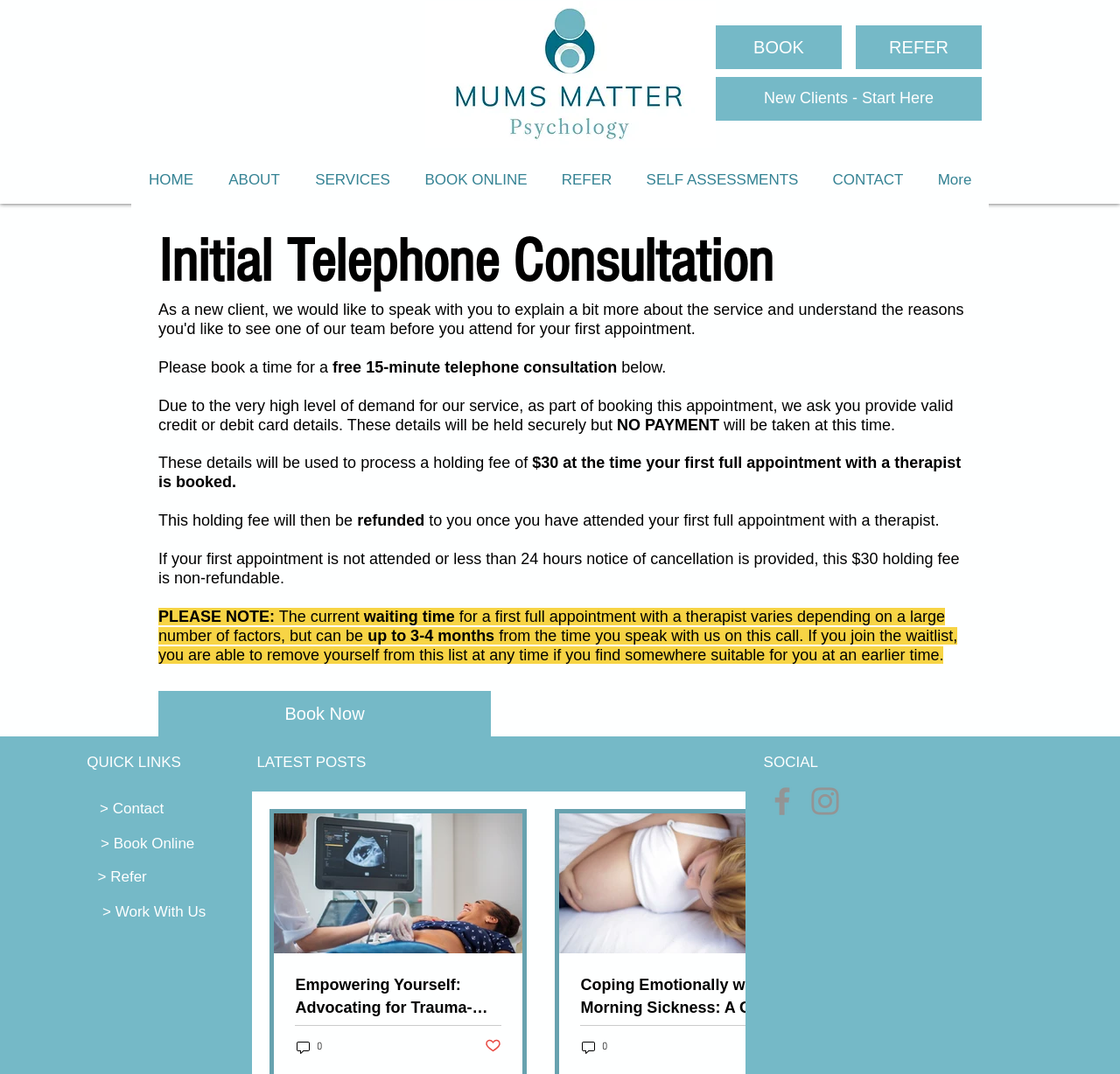Using the element description Yoga Teacher Training, predict the bounding box coordinates for the UI element. Provide the coordinates in (top-left x, top-left y, bottom-right x, bottom-right y) format with values ranging from 0 to 1.

None